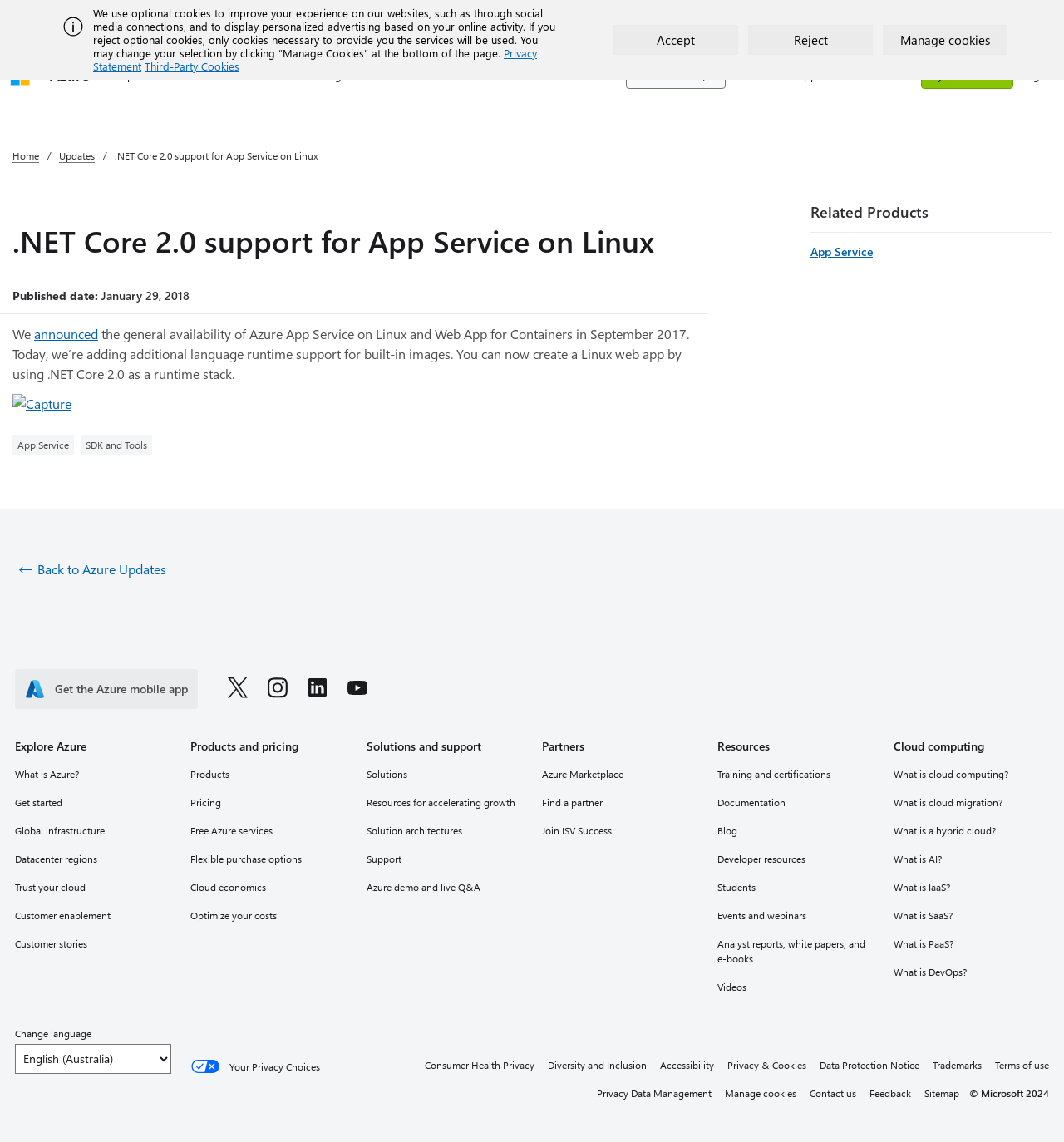Please find and report the bounding box coordinates of the element to click in order to perform the following action: "Search azure.com". The coordinates should be expressed as four float numbers between 0 and 1, in the format [left, top, right, bottom].

[0.588, 0.054, 0.682, 0.078]